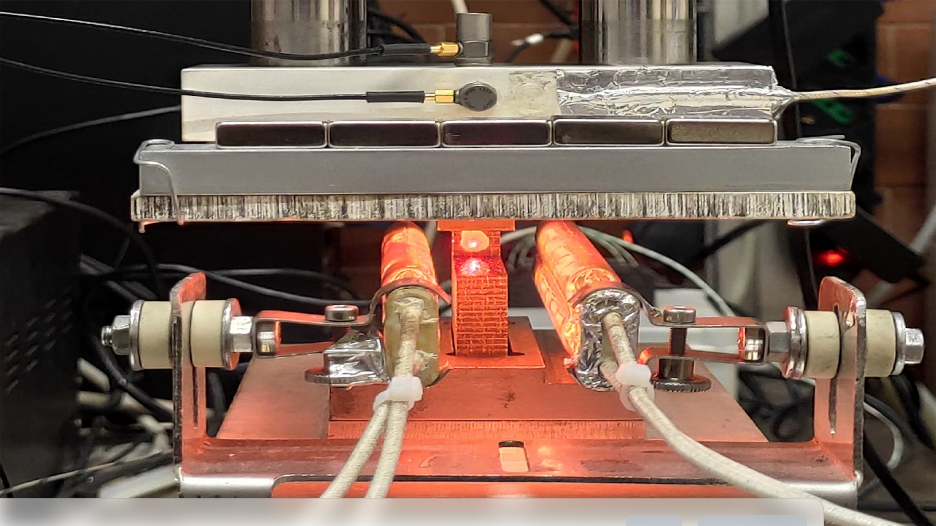What is the metallic structure above the tubes used for?
Look at the image and answer the question using a single word or phrase.

Housing sensors or components